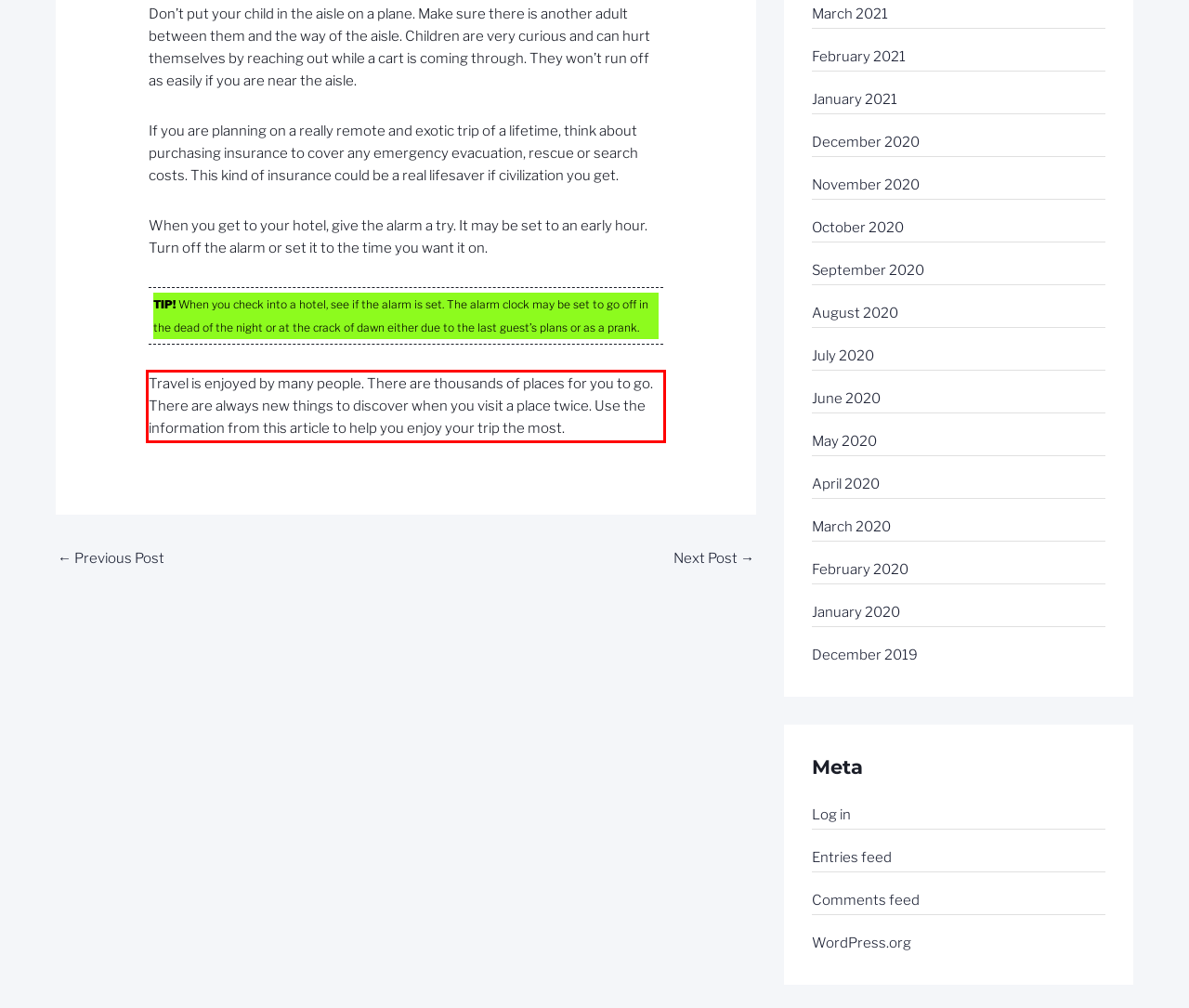Please look at the webpage screenshot and extract the text enclosed by the red bounding box.

Travel is enjoyed by many people. There are thousands of places for you to go. There are always new things to discover when you visit a place twice. Use the information from this article to help you enjoy your trip the most.